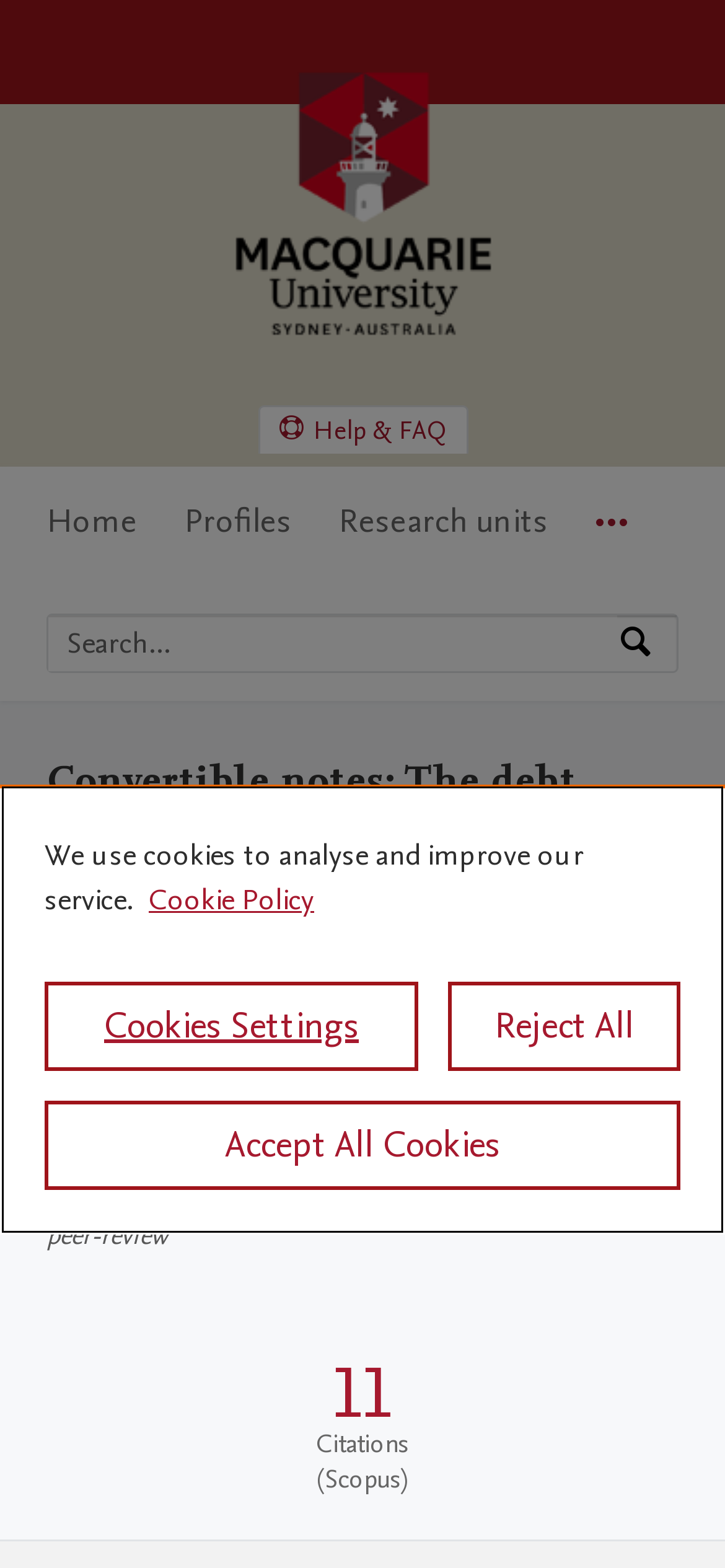Please identify the coordinates of the bounding box for the clickable region that will accomplish this instruction: "View publication metrics".

[0.064, 0.84, 0.936, 0.982]